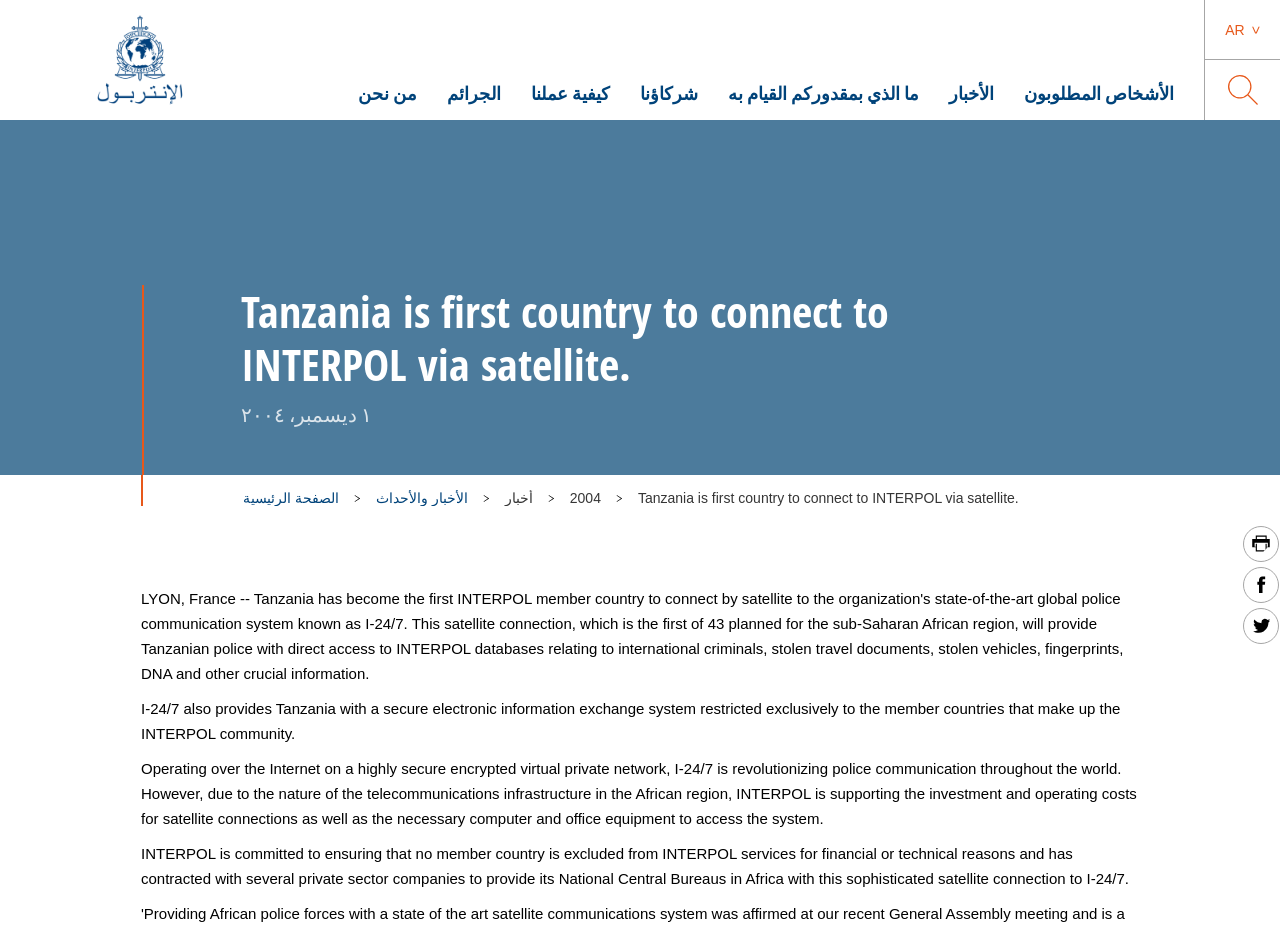Use a single word or phrase to answer the question:
How many social media links are at the bottom right corner?

3